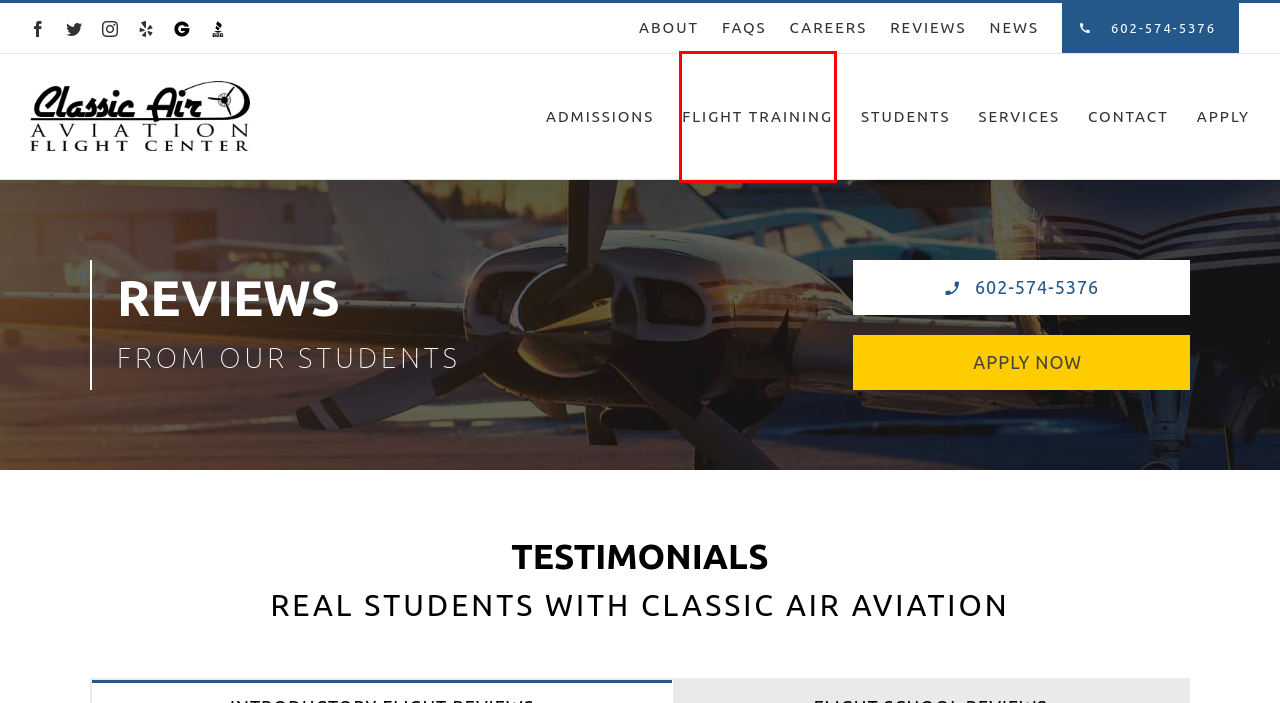Observe the webpage screenshot and focus on the red bounding box surrounding a UI element. Choose the most appropriate webpage description that corresponds to the new webpage after clicking the element in the bounding box. Here are the candidates:
A. Arizona Flight Training | Classic Air Aviation Flying Lesson
B. Flight School Admissions for Pilots | Classic Air Aviation
C. Pilot News & Flight Training Tips | Classic Air Aviation
D. About Classic Air Aviation | Top Arizona Flight School
E. Aircraft Services & FBO Service | Classic Air Aviation
F. Frequently Asked Questions | FAQs with Classic Air Aviation
G. Pilot & Student Life | Classic Air Aviation AZ Flight School
H. Arizona Flight School & Pilot Lessons | Classic Air Aviation

A